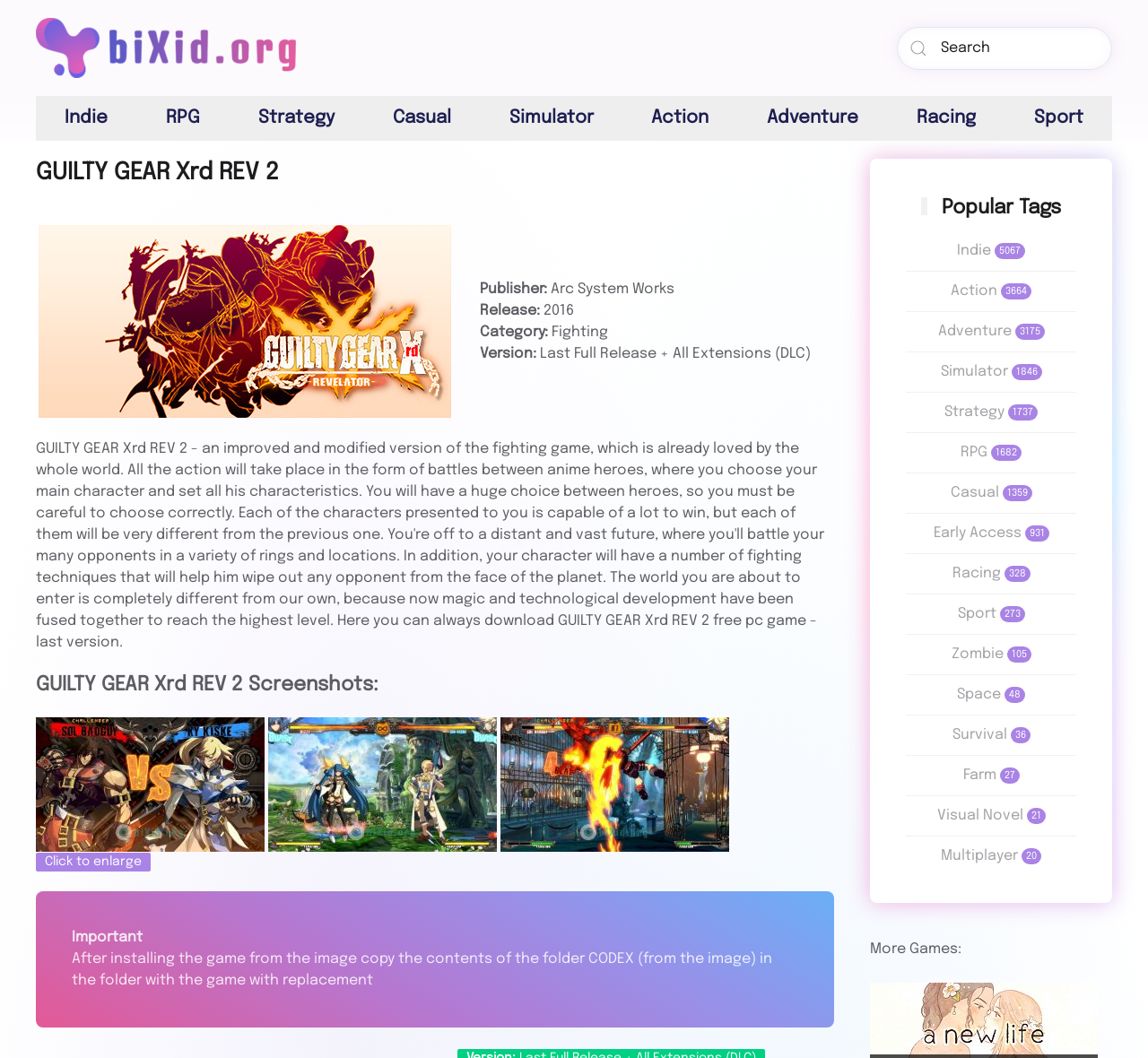Give a one-word or one-phrase response to the question: 
What is the purpose of the CODEX folder?

For installing the game